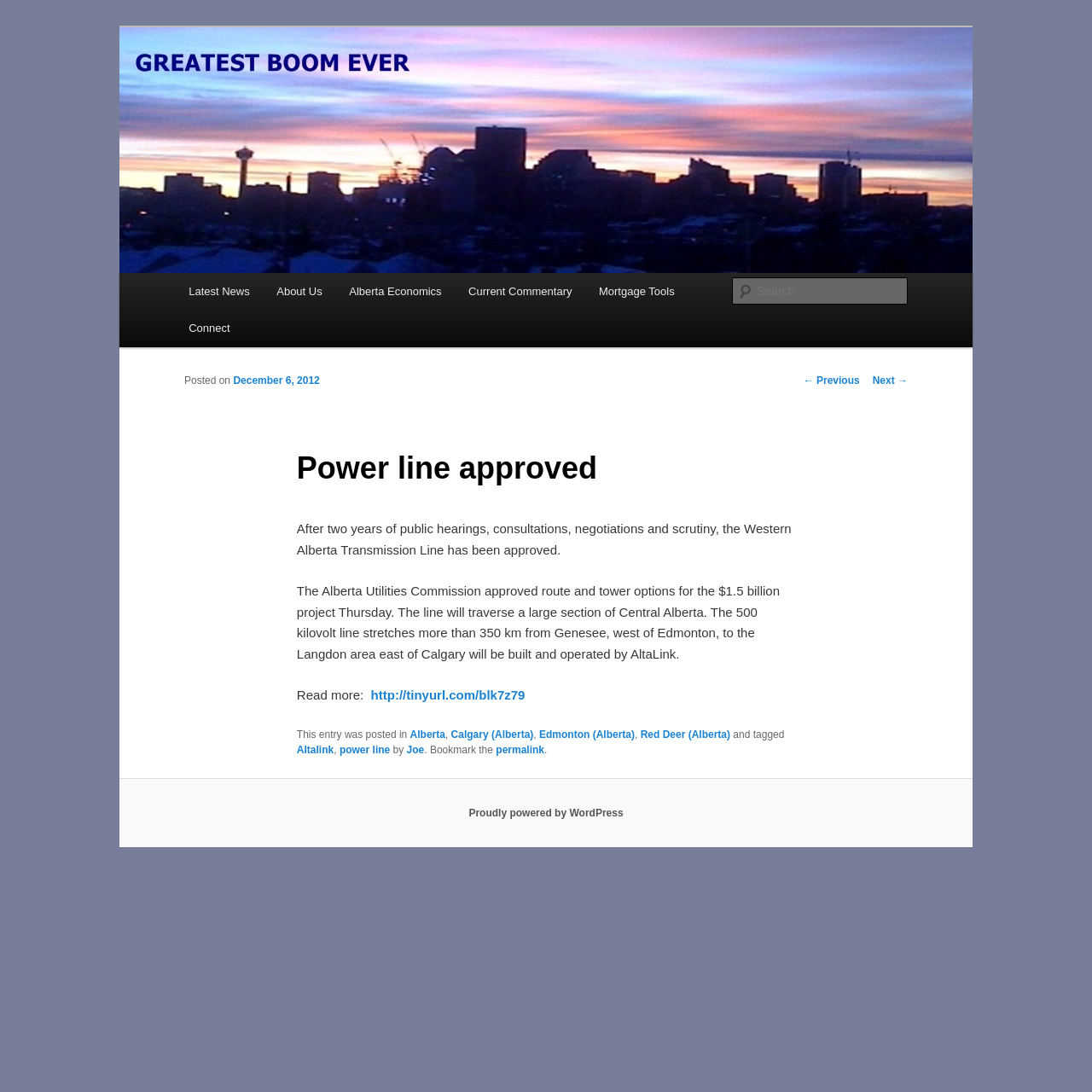Who is the operator of the transmission line?
Answer the question with detailed information derived from the image.

The answer can be found in the article section of the webpage, where it is mentioned that 'The line will be built and operated by AltaLink.'